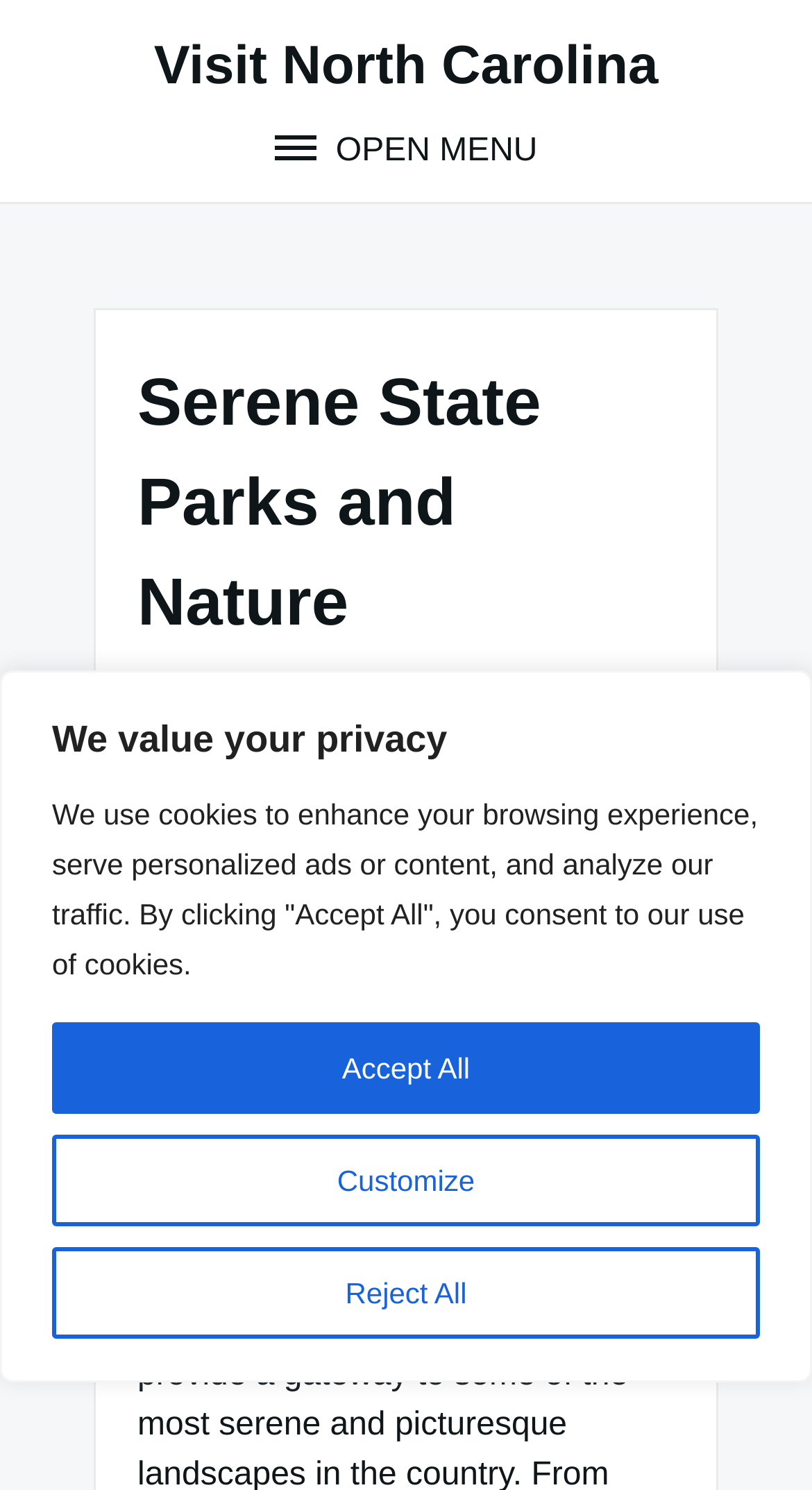Identify the text that serves as the heading for the webpage and generate it.

Visit North Carolina